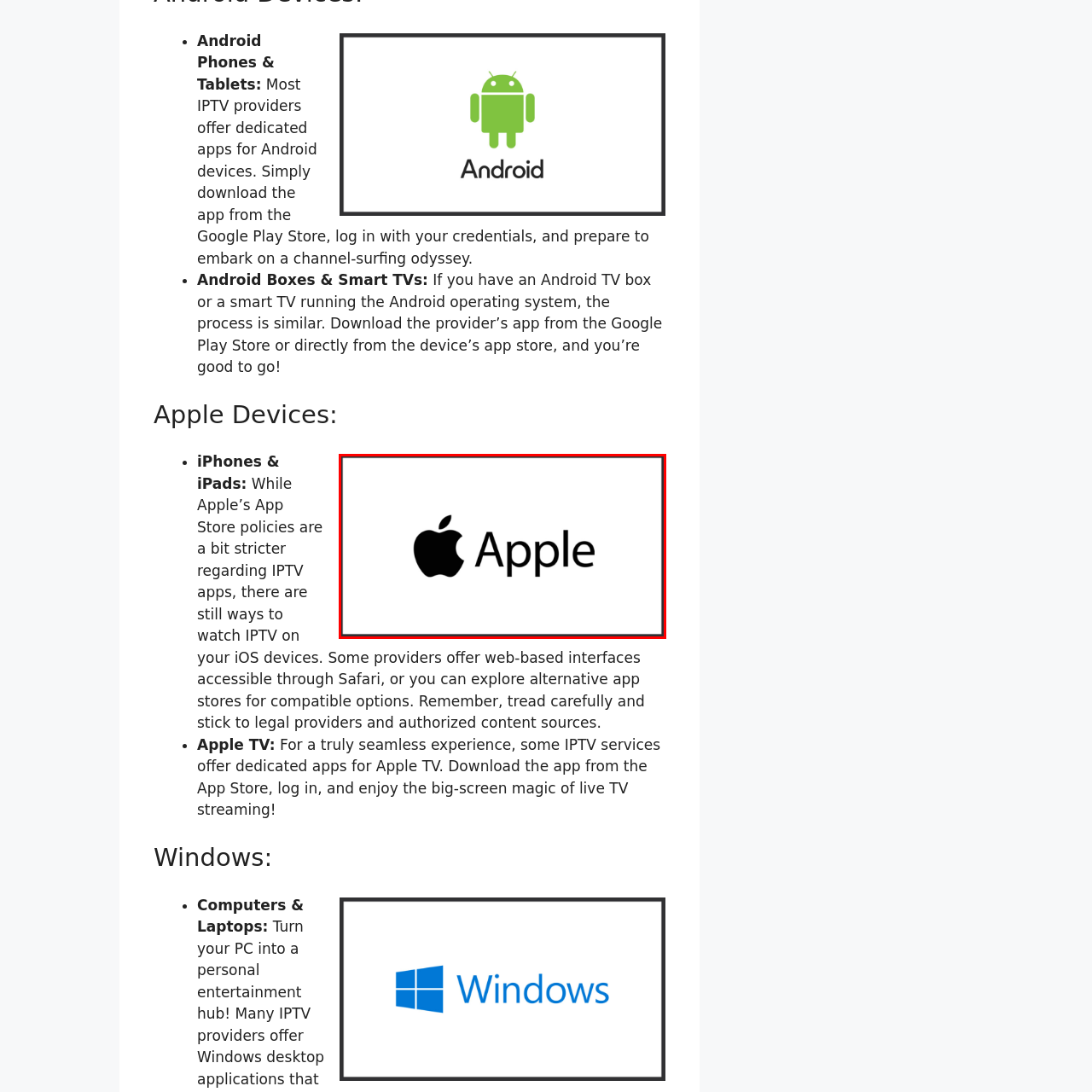What type of background is used in the image?
Check the image enclosed by the red bounding box and reply to the question using a single word or phrase.

Simple white